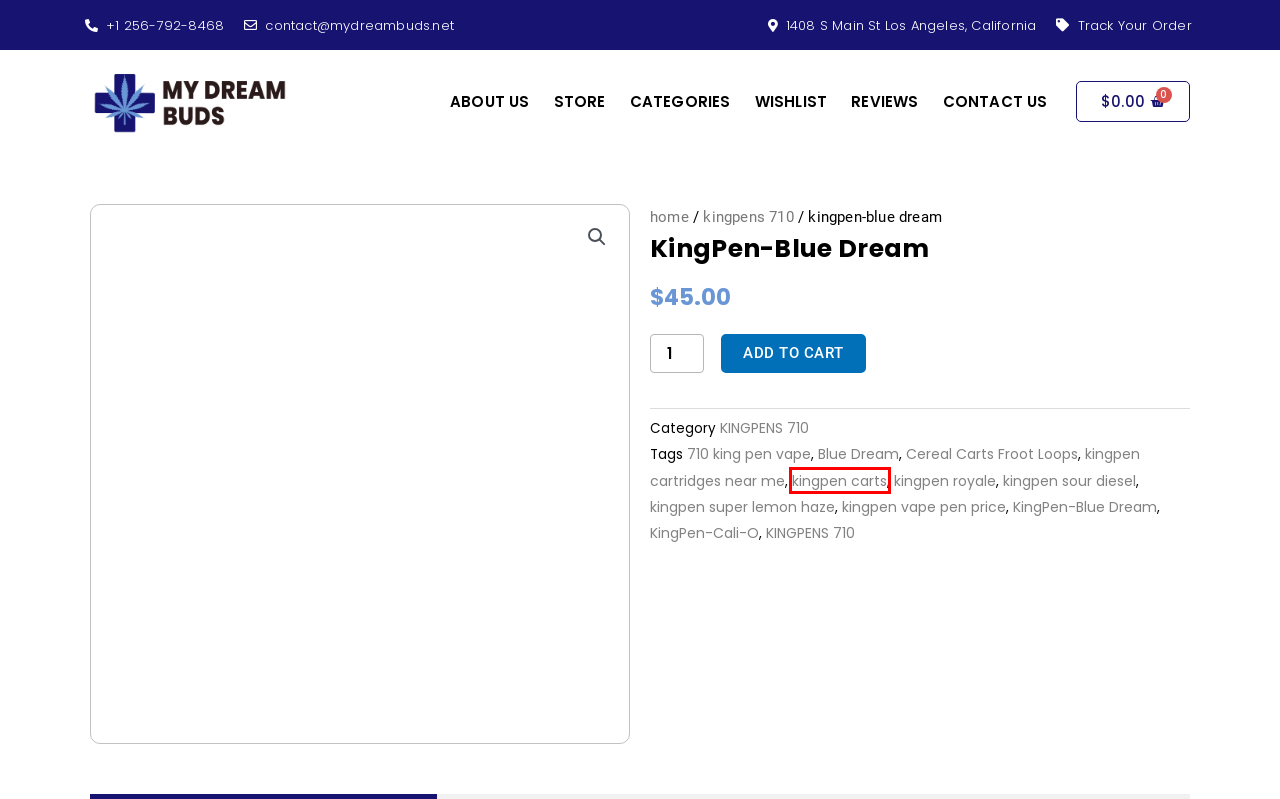Given a screenshot of a webpage with a red rectangle bounding box around a UI element, select the best matching webpage description for the new webpage that appears after clicking the highlighted element. The candidate descriptions are:
A. KingPen-Blue Dream Archives · My Dream Buds
B. Track Order · My Dream Buds
C. kingpen royale Archives · My Dream Buds
D. kingpen super lemon haze Archives · My Dream Buds
E. Reviews · My Dream Buds
F. kingpen cartridges near me Archives · My Dream Buds
G. Cereal Carts Froot Loops Archives · My Dream Buds
H. kingpen carts Archives · My Dream Buds

H